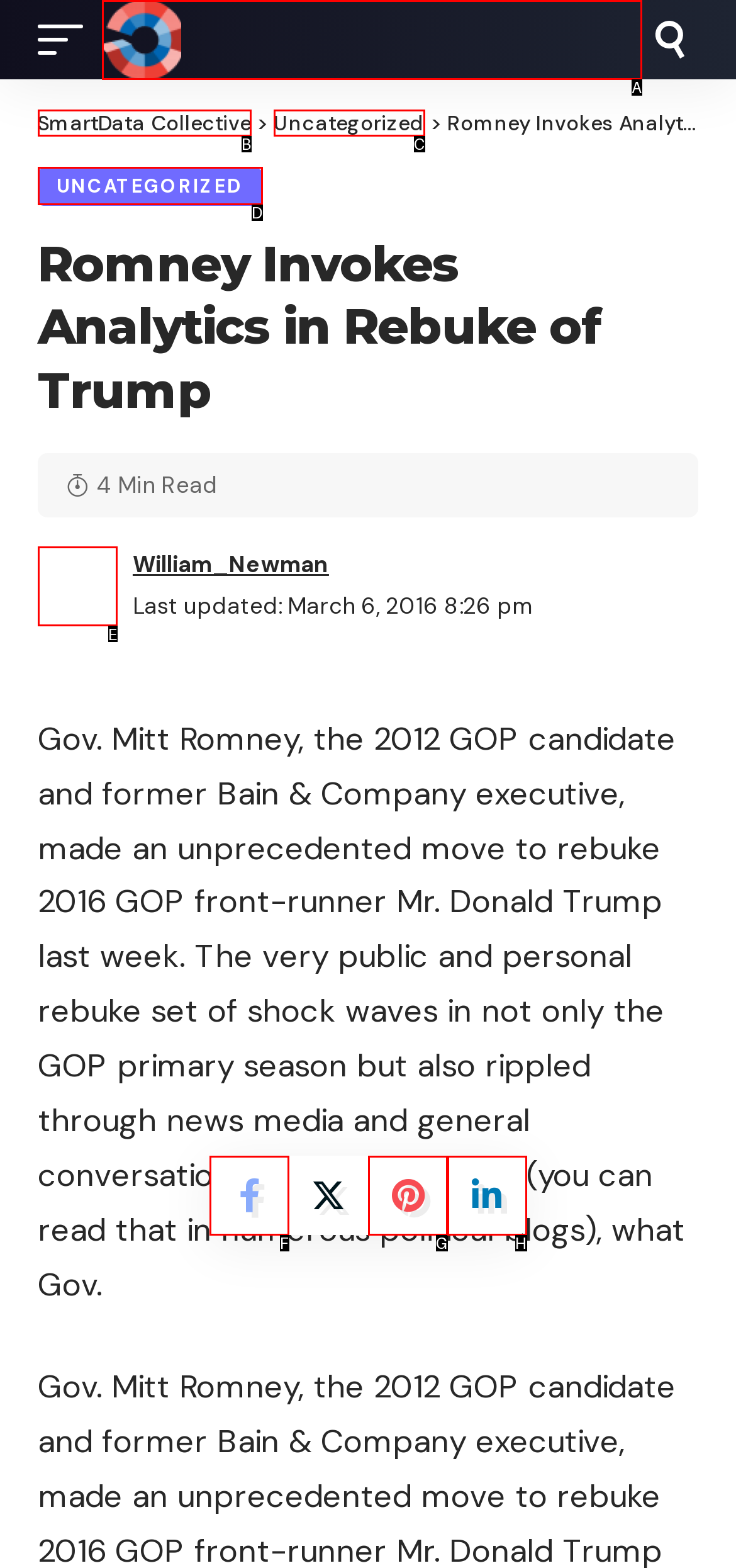Choose the UI element that best aligns with the description: Uncategorized
Respond with the letter of the chosen option directly.

D